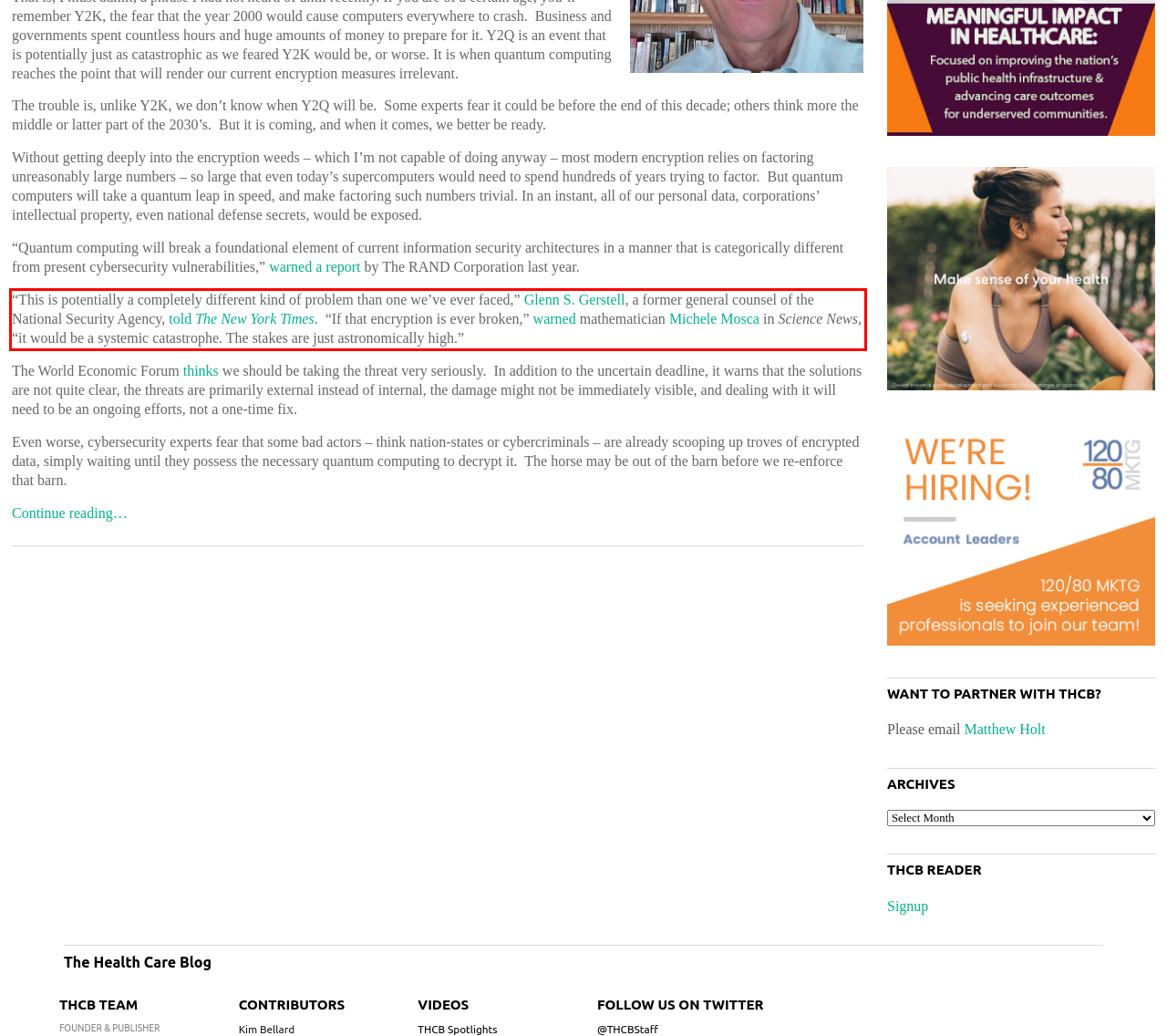Given a screenshot of a webpage with a red bounding box, please identify and retrieve the text inside the red rectangle.

“This is potentially a completely different kind of problem than one we’ve ever faced,” Glenn S. Gerstell, a former general counsel of the National Security Agency, told The New York Times. “If that encryption is ever broken,” warned mathematician Michele Mosca in Science News, “it would be a systemic catastrophe. The stakes are just astronomically high.”